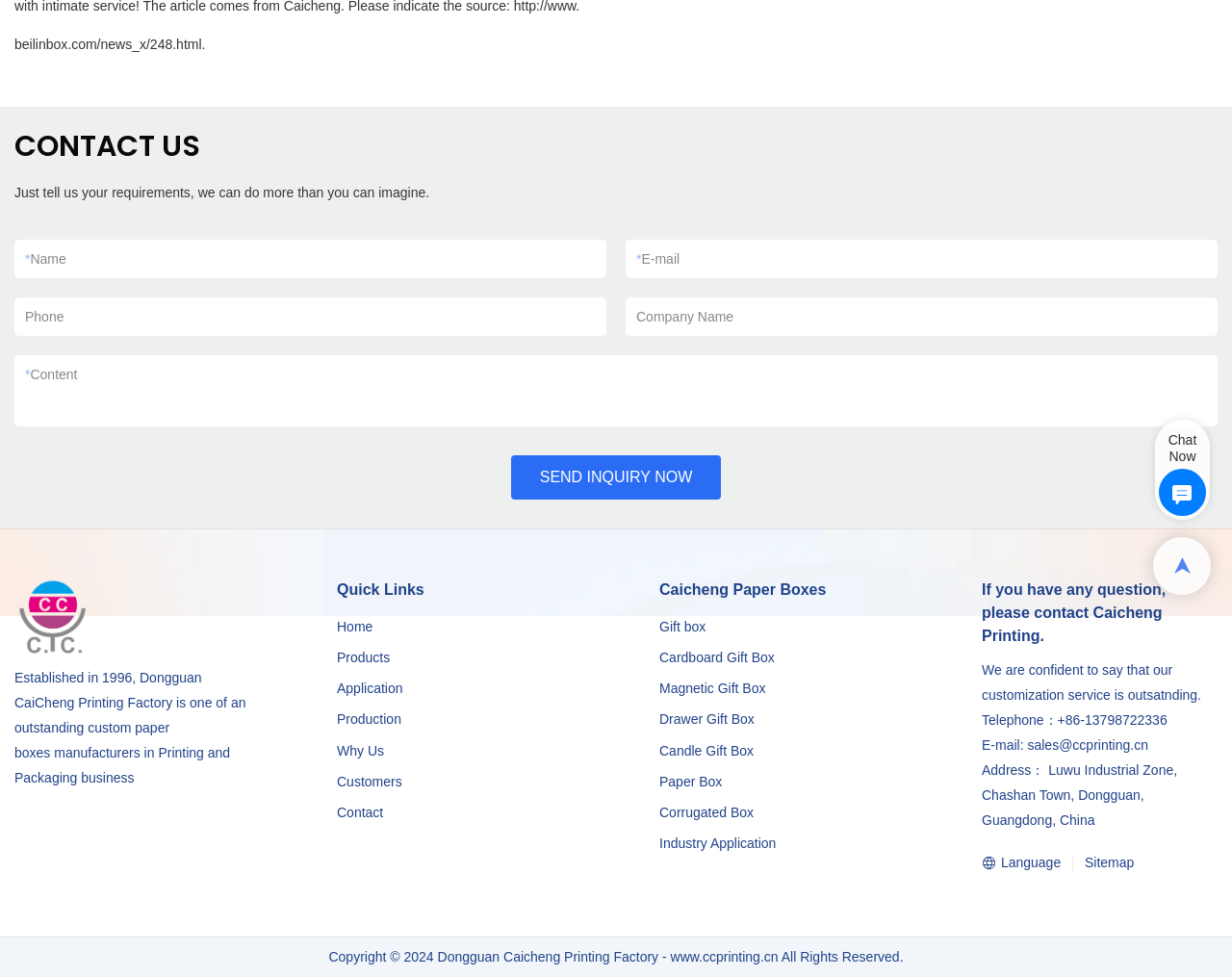Identify the bounding box of the UI element that matches this description: "Corrugated Box".

[0.535, 0.824, 0.612, 0.839]